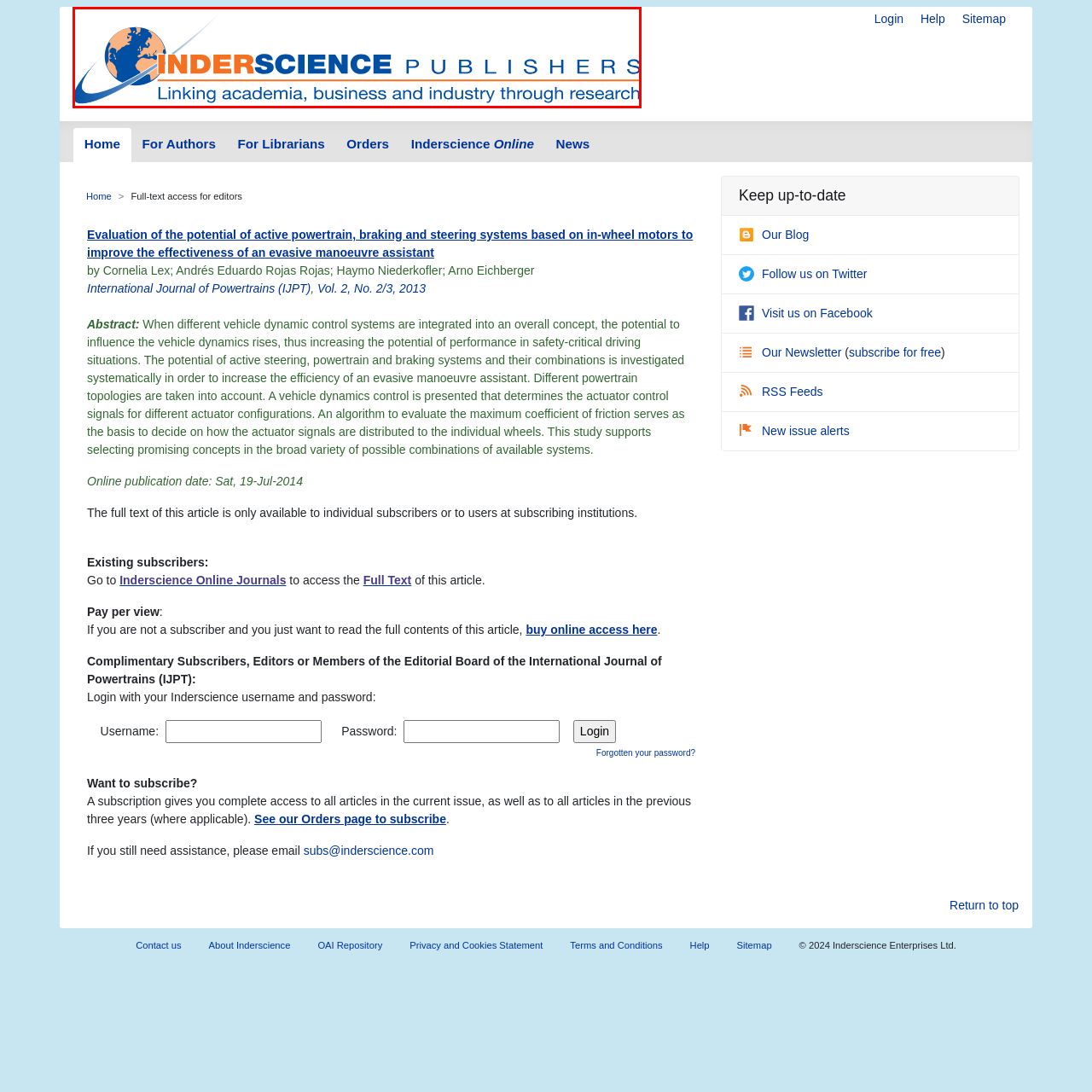What is the shape featured in the logo?
Concentrate on the image bordered by the red bounding box and offer a comprehensive response based on the image details.

The logo of Inderscience Publishers prominently features a stylized globe, which symbolizes global reach and knowledge dissemination, representing the organization's goal of spreading knowledge globally.